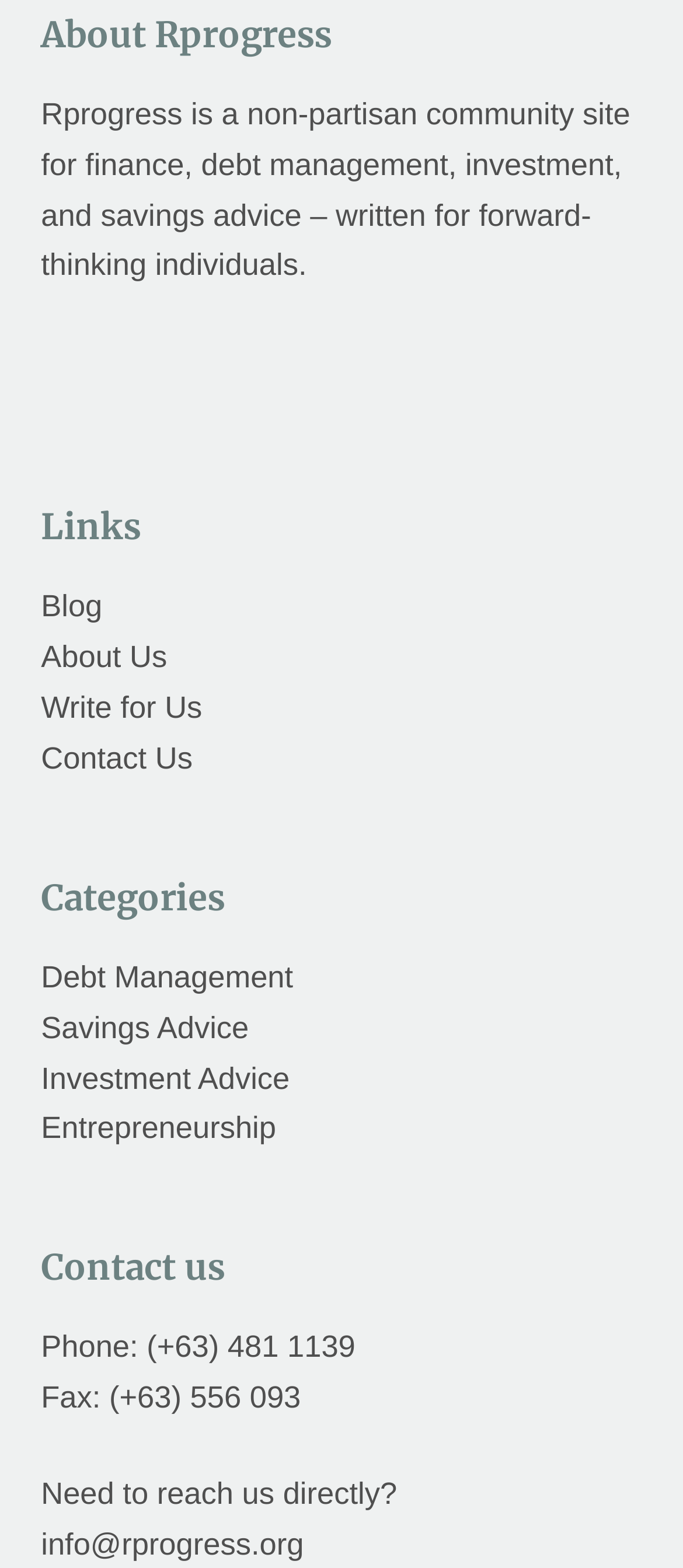Identify the bounding box coordinates for the UI element described as: "Investment Advice". The coordinates should be provided as four floats between 0 and 1: [left, top, right, bottom].

[0.06, 0.676, 0.424, 0.698]